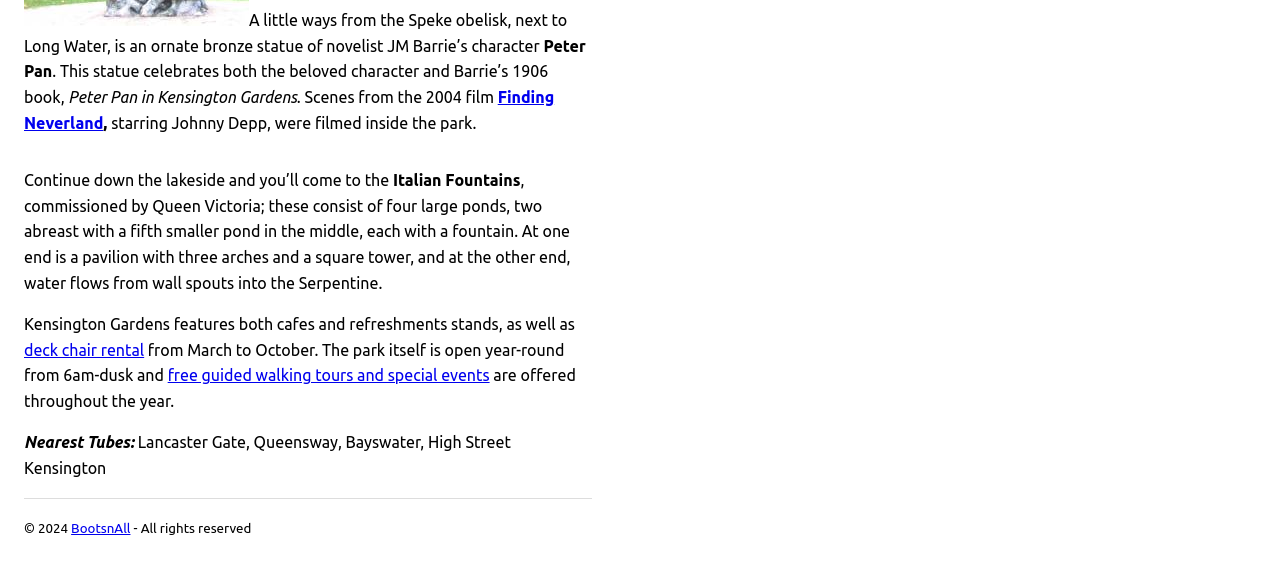What is the name of the statue mentioned?
Please provide a single word or phrase as your answer based on the image.

Peter Pan